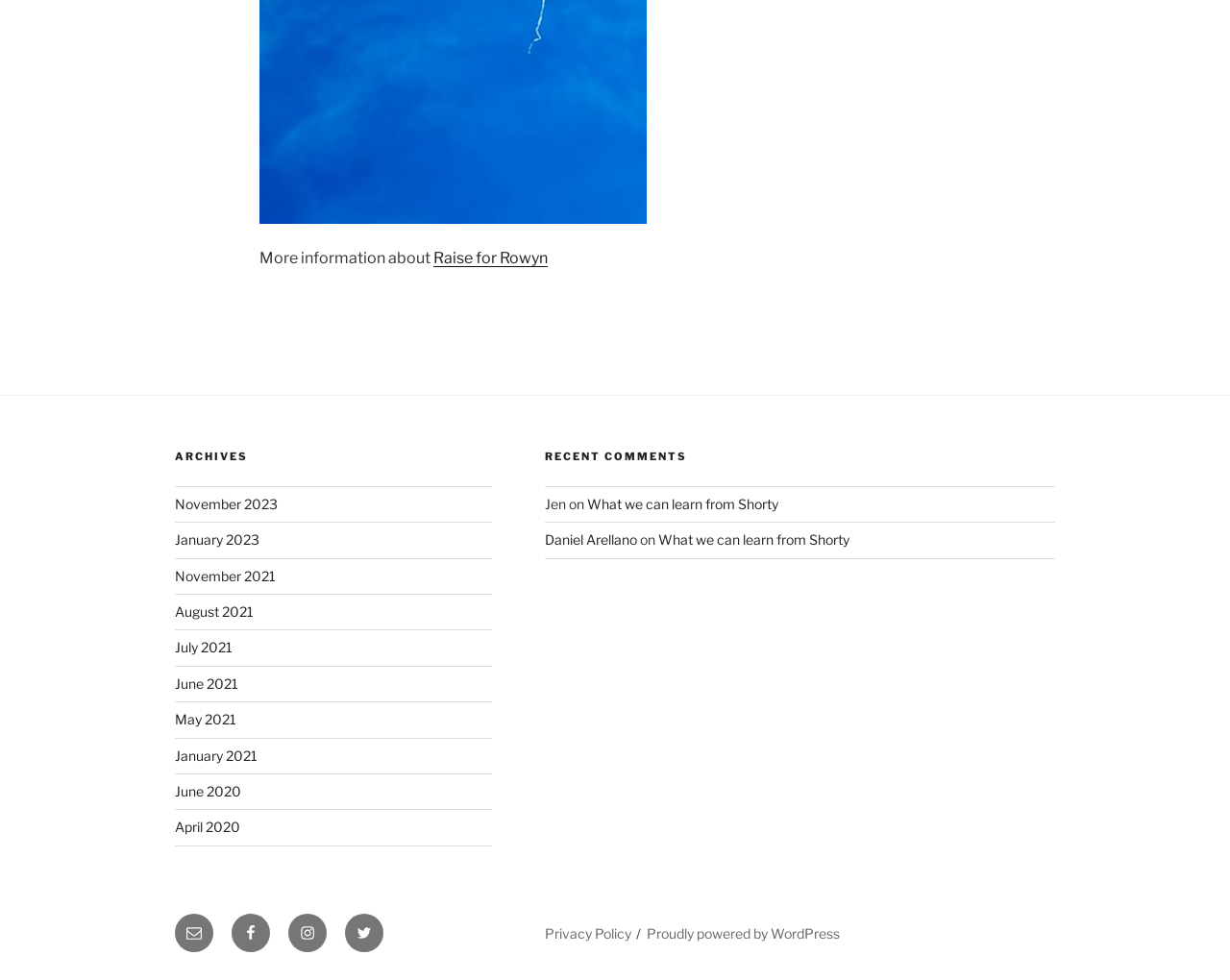Locate the UI element described by Facebook and provide its bounding box coordinates. Use the format (top-left x, top-left y, bottom-right x, bottom-right y) with all values as floating point numbers between 0 and 1.

[0.188, 0.932, 0.22, 0.971]